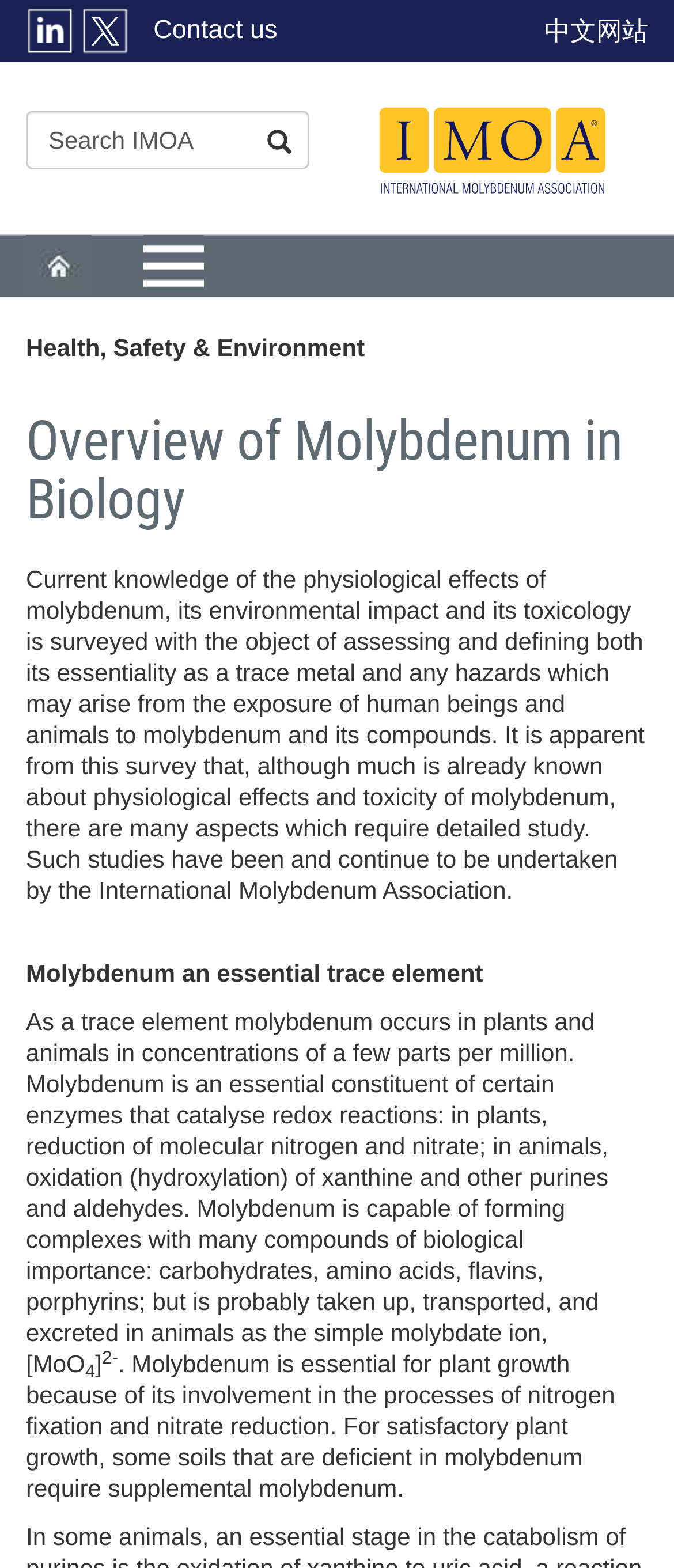Find the bounding box coordinates for the UI element that matches this description: "Contact us".

[0.228, 0.01, 0.412, 0.029]